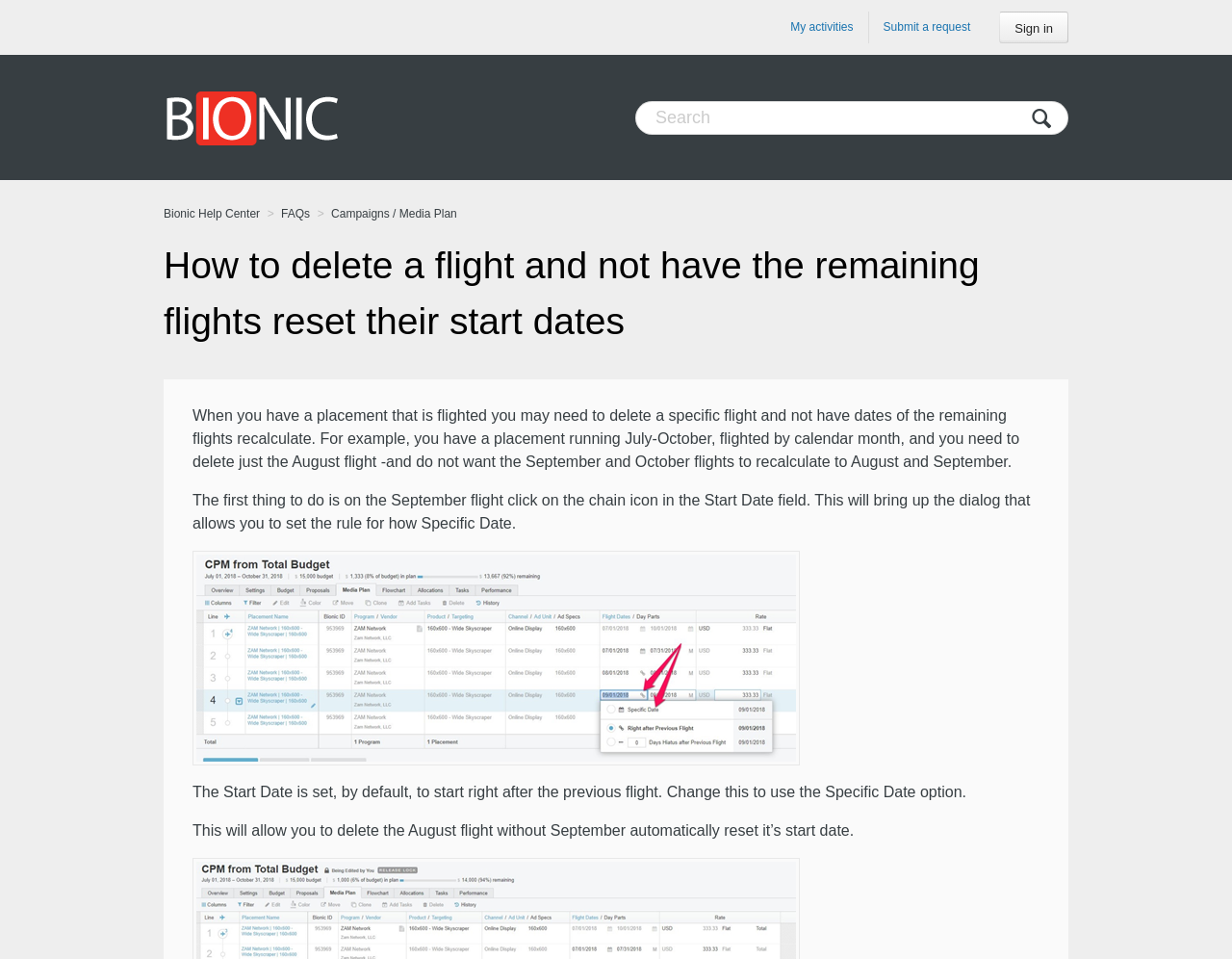What is the purpose of clicking the chain icon?
Answer the question using a single word or phrase, according to the image.

To set the rule for Specific Date